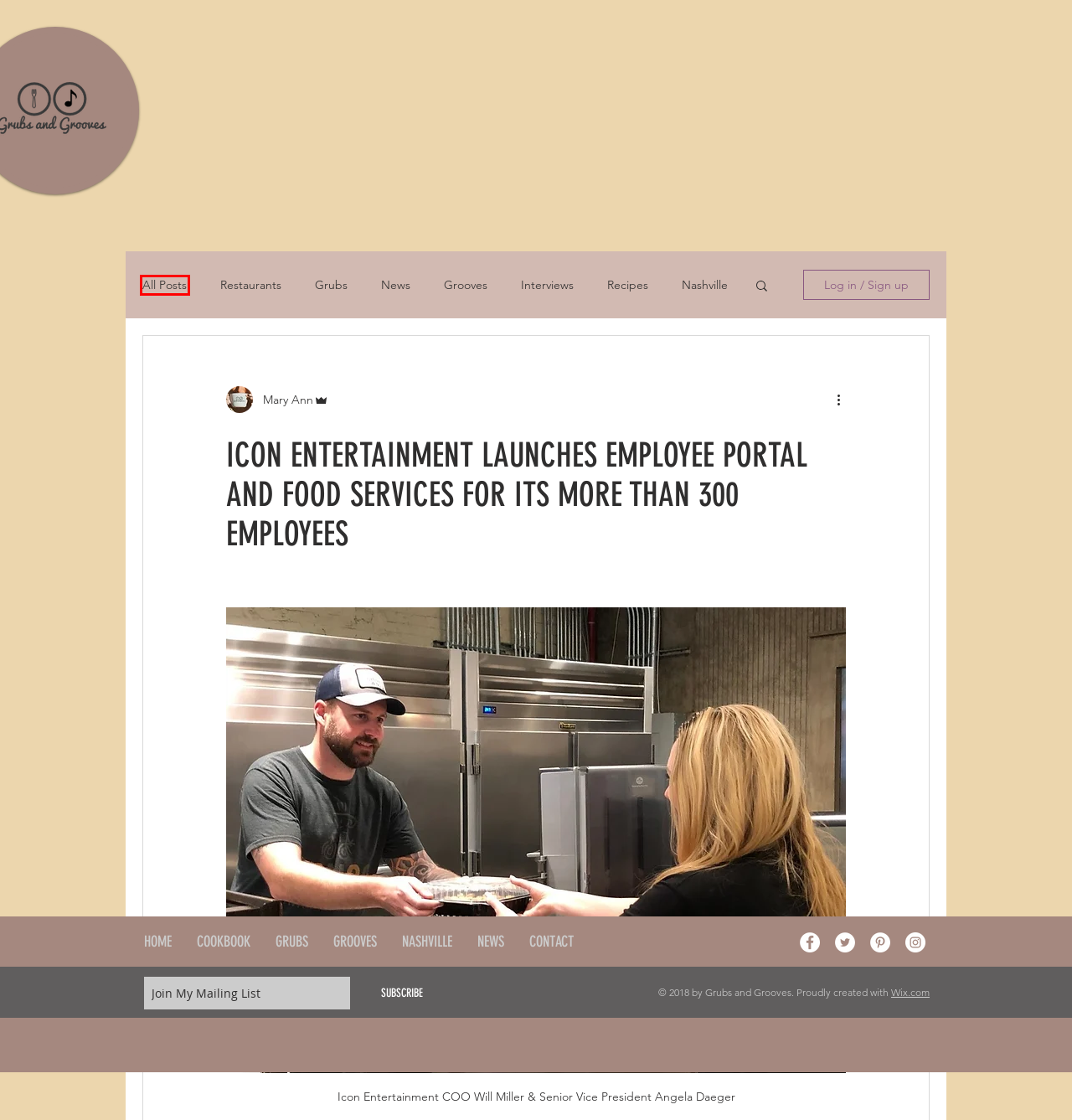Examine the screenshot of the webpage, noting the red bounding box around a UI element. Pick the webpage description that best matches the new page after the element in the red bounding box is clicked. Here are the candidates:
A. Grooves
B. News
C. Food Recipes | Grubs and Grooves
D. Food Blogger | Grubs and Grooves
E. Nashville | Grubs and Grooves
F. Restaurants
G. Grubs
H. I'm Not Drunk, I'm Cooking

C